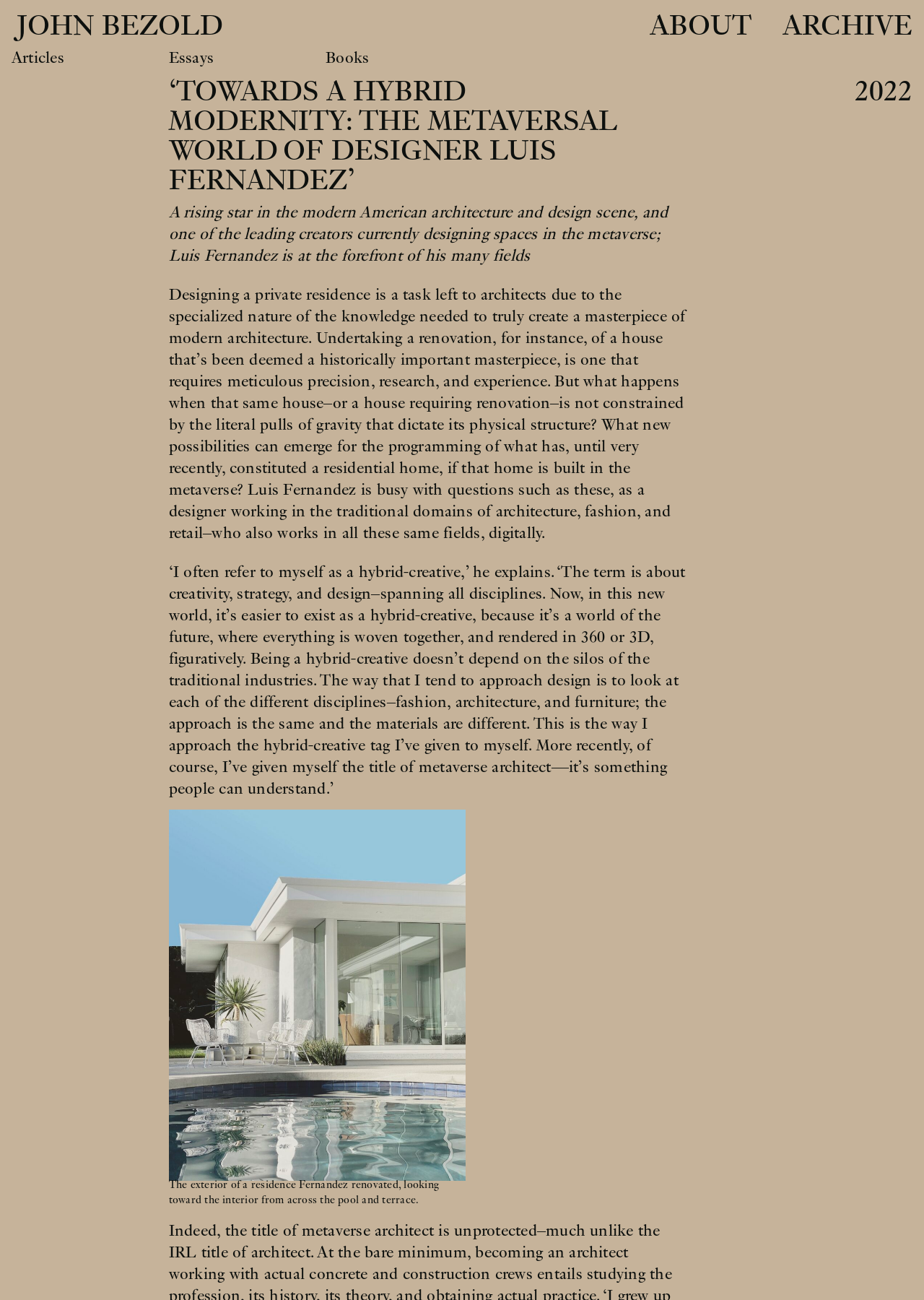What is the context of the image shown?
Give a detailed explanation using the information visible in the image.

The image is accompanied by a caption that describes it as 'The exterior of a residence Fernandez renovated, looking toward the interior from across the pool and terrace', which suggests that the image is showing a residential home that Luis Fernandez has renovated.